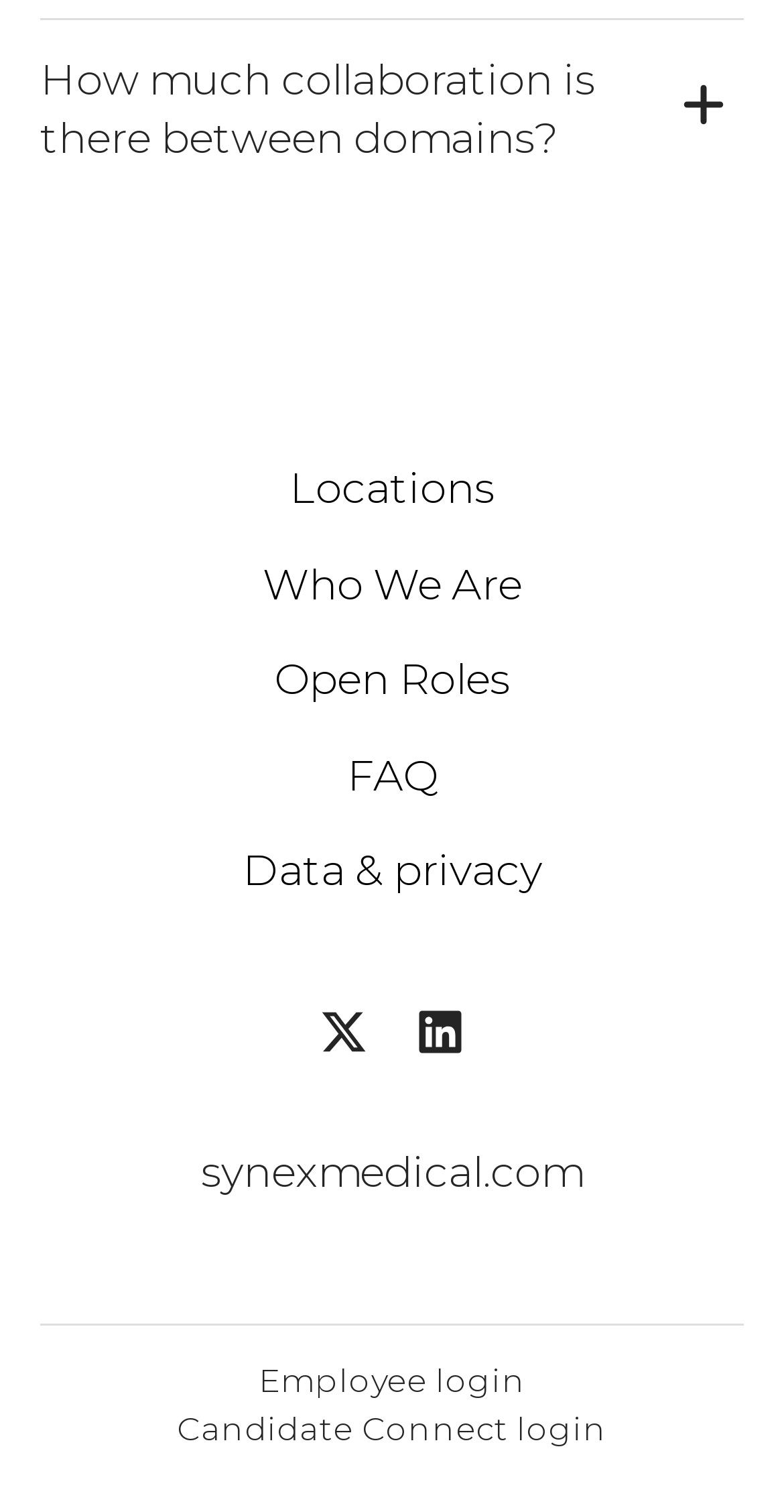Please determine the bounding box coordinates for the element that should be clicked to follow these instructions: "Expand the 'How much collaboration is there between domains?' button".

[0.051, 0.013, 0.949, 0.132]